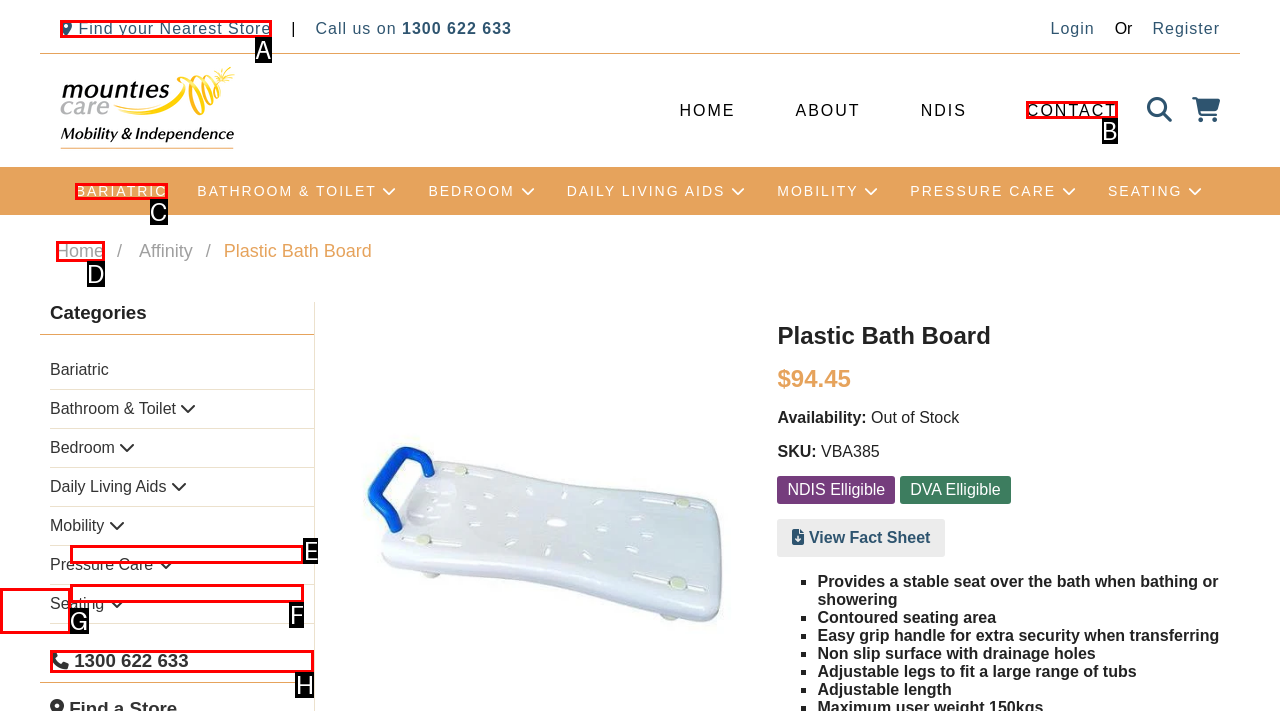Choose the option that best matches the element: Rails & Supports
Respond with the letter of the correct option.

E